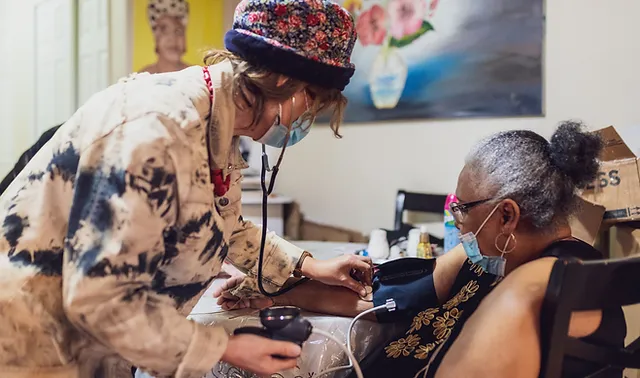Create a detailed narrative of what is happening in the image.

The image captures a compassionate moment in which a healthcare provider, wearing a colorful beanie and casual attire, attentively takes the blood pressure of an elderly woman seated beside her. Both individuals are wearing masks, highlighting the importance of health safety practices. The setting appears to be a cozy home environment, characterized by warm colors and personal touches, such as artwork on the walls and various items visible in the background. This scene underscores the significance of in-home healthcare services, reflecting a broader narrative about the preference of many elderly Canadians to receive care in the comfort of their own homes. The image poignantly illustrates the vital role of caregivers in supporting seniors, emphasizing a commitment to providing personalized and compassionate care.